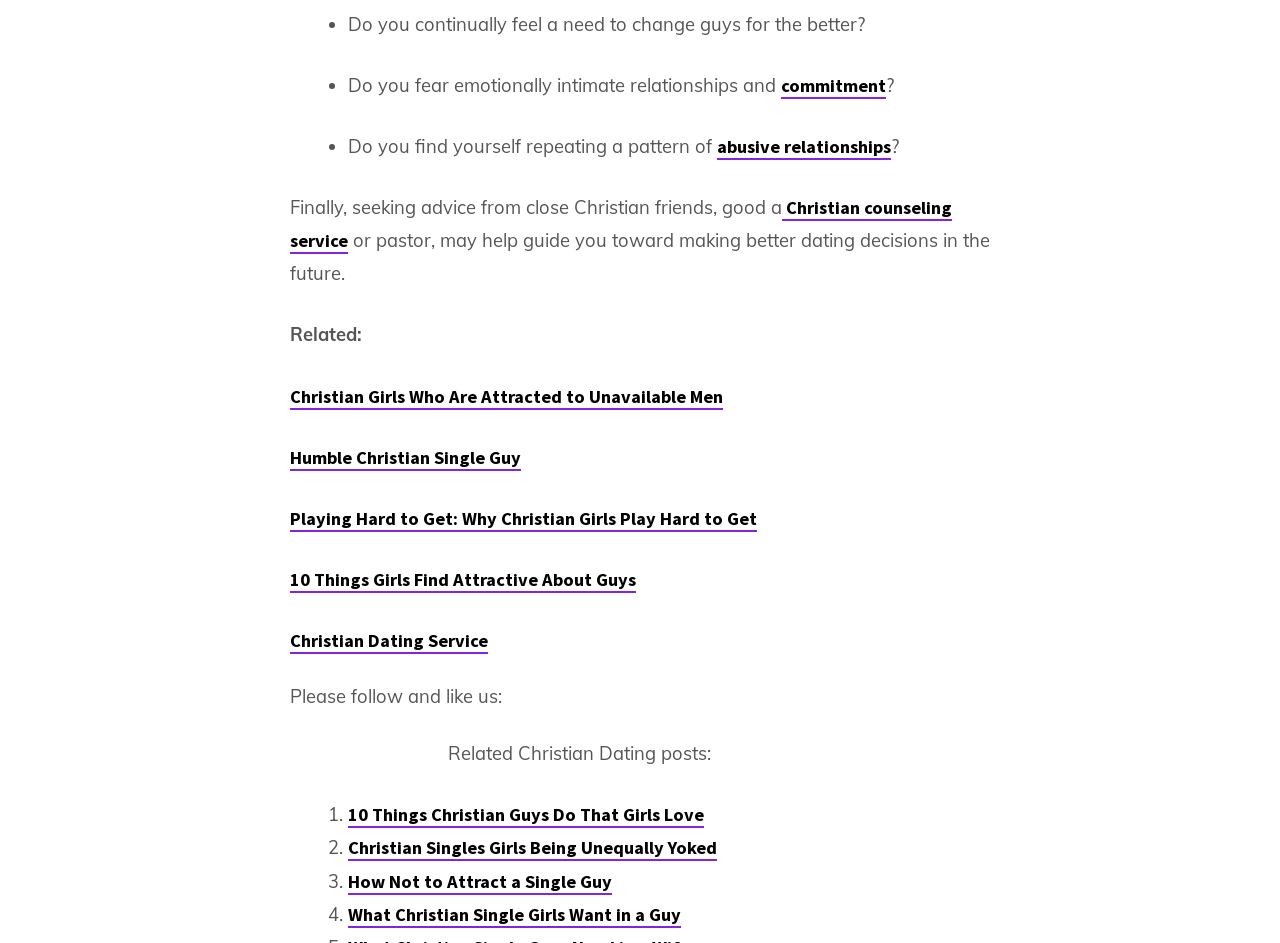Find the bounding box coordinates of the clickable element required to execute the following instruction: "Follow Christian counseling service". Provide the coordinates as four float numbers between 0 and 1, i.e., [left, top, right, bottom].

[0.227, 0.208, 0.744, 0.269]